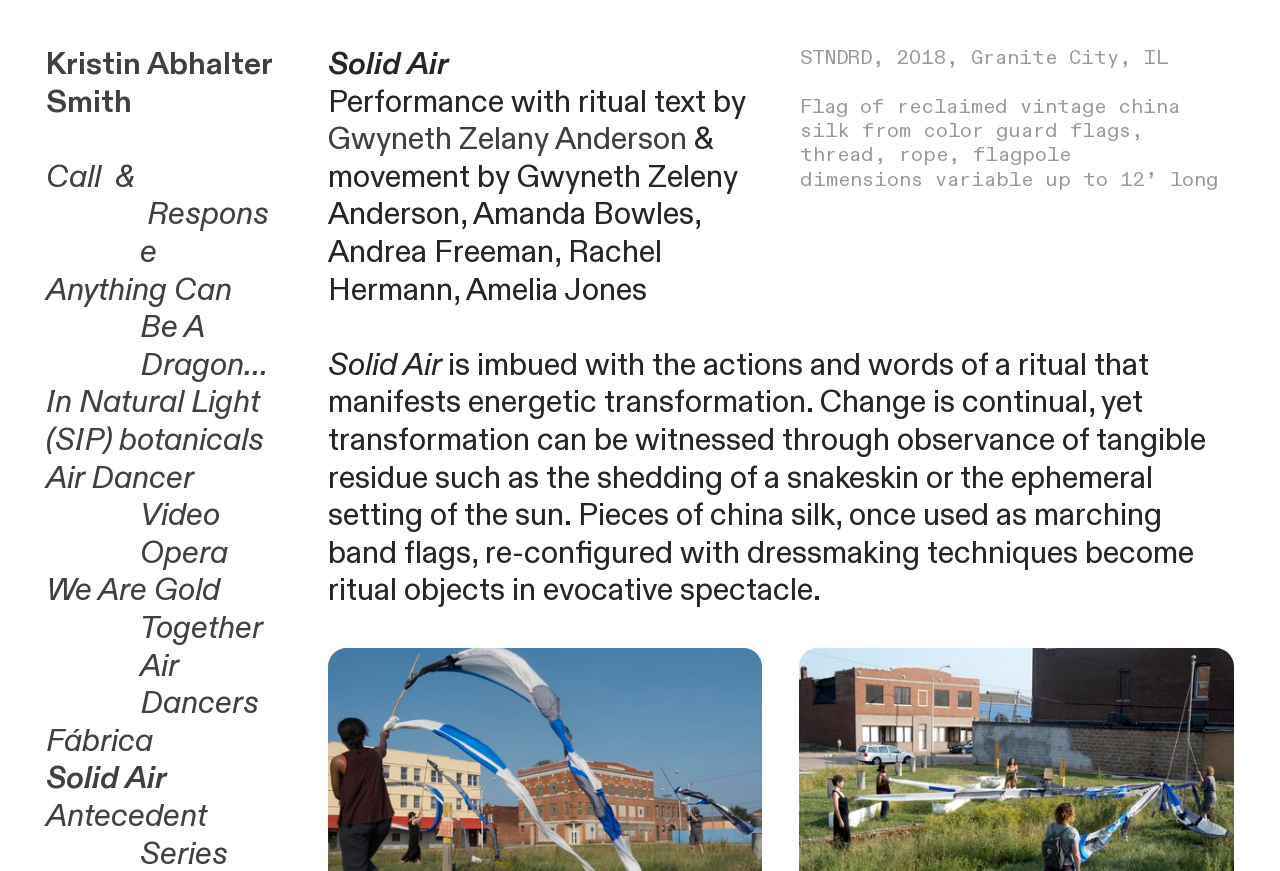Please respond in a single word or phrase: 
How many links are there on the webpage?

9